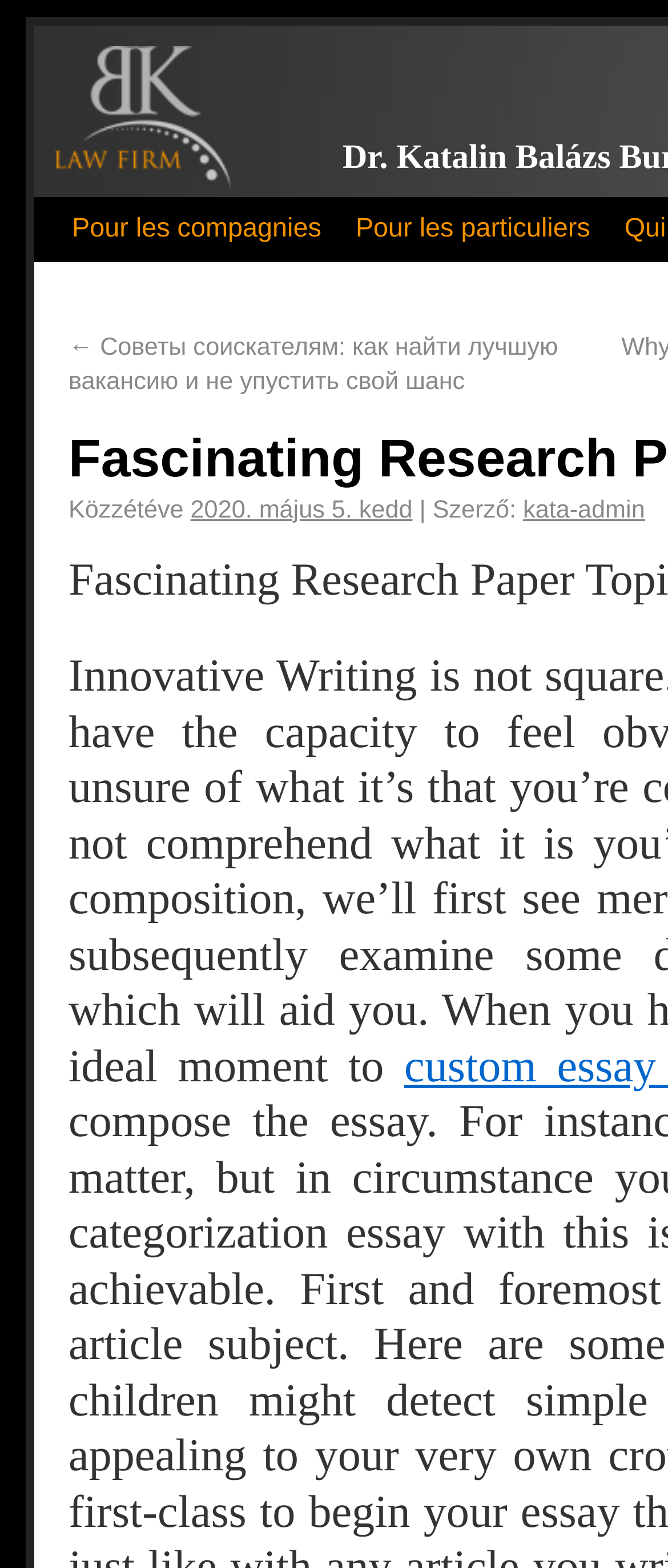Locate the UI element that matches the description kata-admin in the webpage screenshot. Return the bounding box coordinates in the format (top-left x, top-left y, bottom-right x, bottom-right y), with values ranging from 0 to 1.

[0.783, 0.358, 0.966, 0.375]